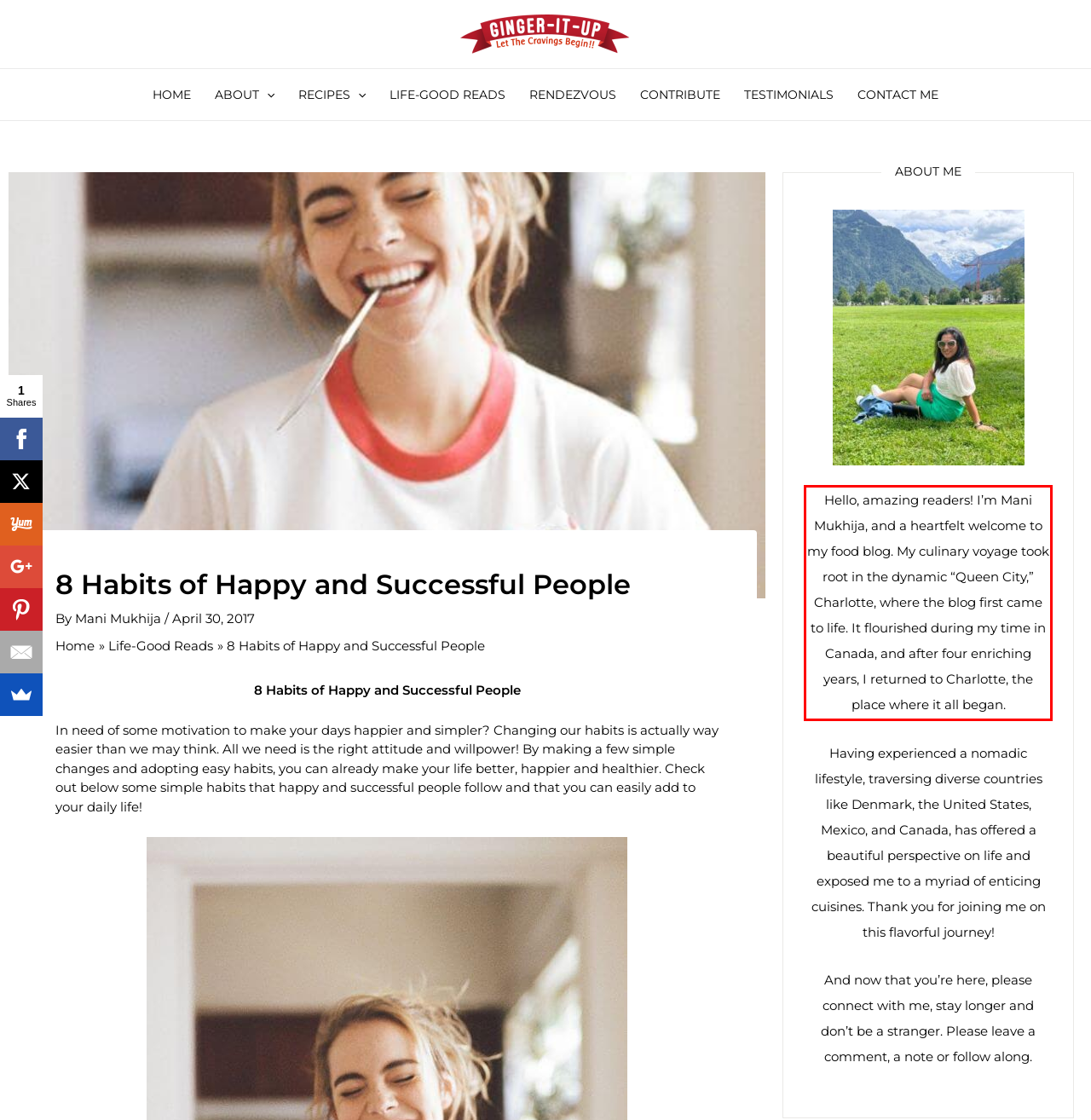Given a screenshot of a webpage with a red bounding box, extract the text content from the UI element inside the red bounding box.

Hello, amazing readers! I’m Mani Mukhija, and a heartfelt welcome to my food blog. My culinary voyage took root in the dynamic “Queen City,” Charlotte, where the blog first came to life. It flourished during my time in Canada, and after four enriching years, I returned to Charlotte, the place where it all began.